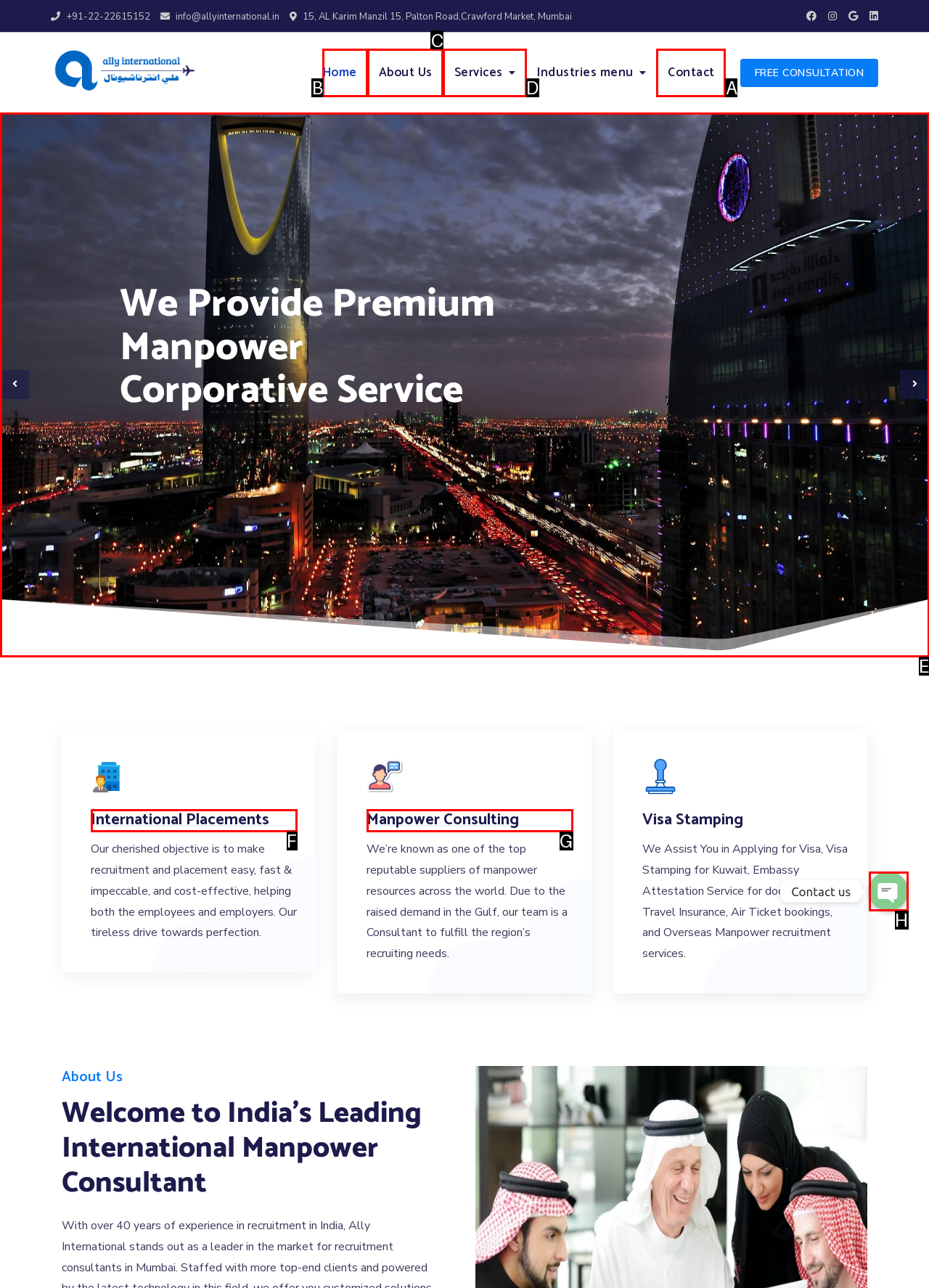Identify the correct UI element to click on to achieve the task: Click the Contact us link. Provide the letter of the appropriate element directly from the available choices.

A